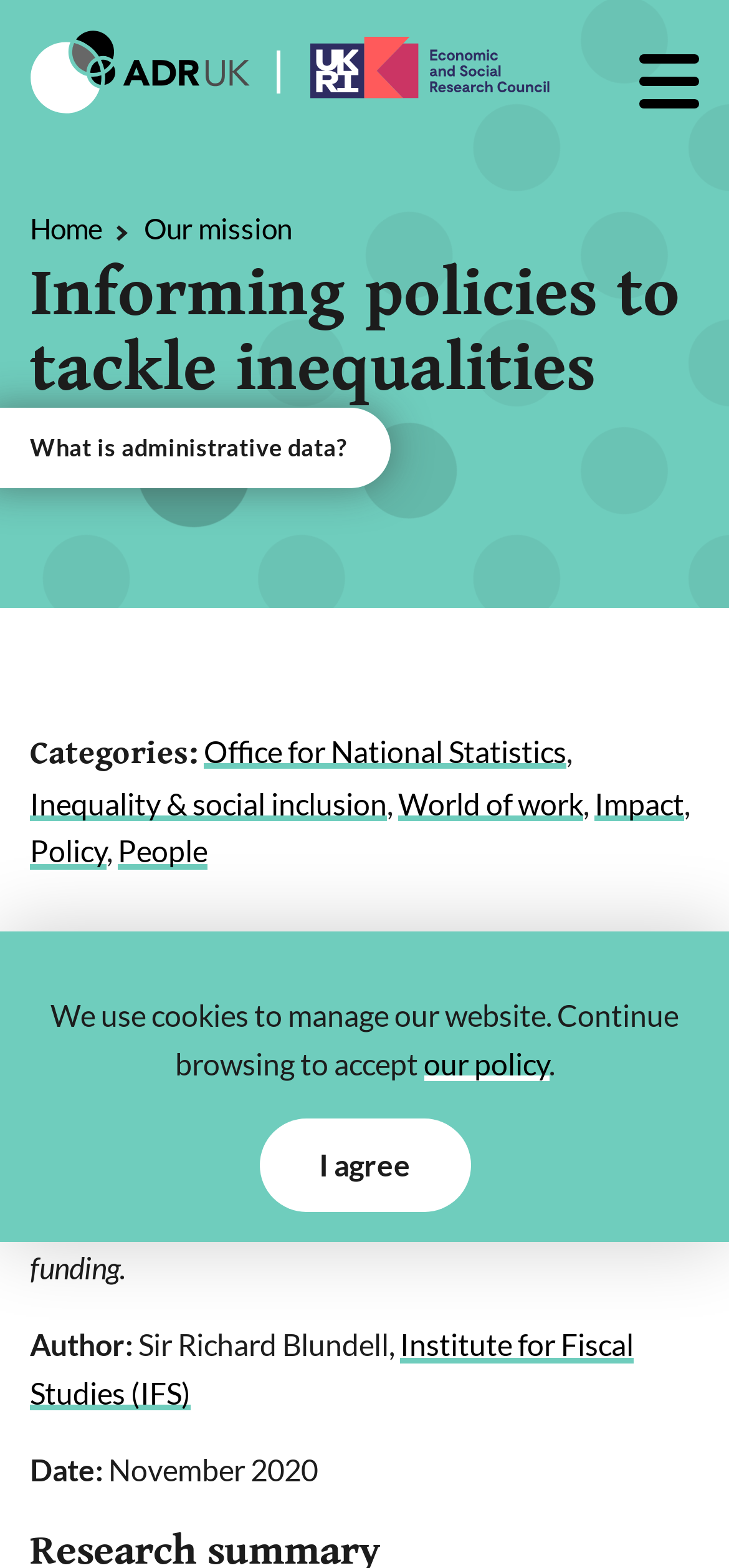Find the bounding box coordinates of the element to click in order to complete the given instruction: "Explore the office for national statistics."

[0.279, 0.467, 0.777, 0.493]